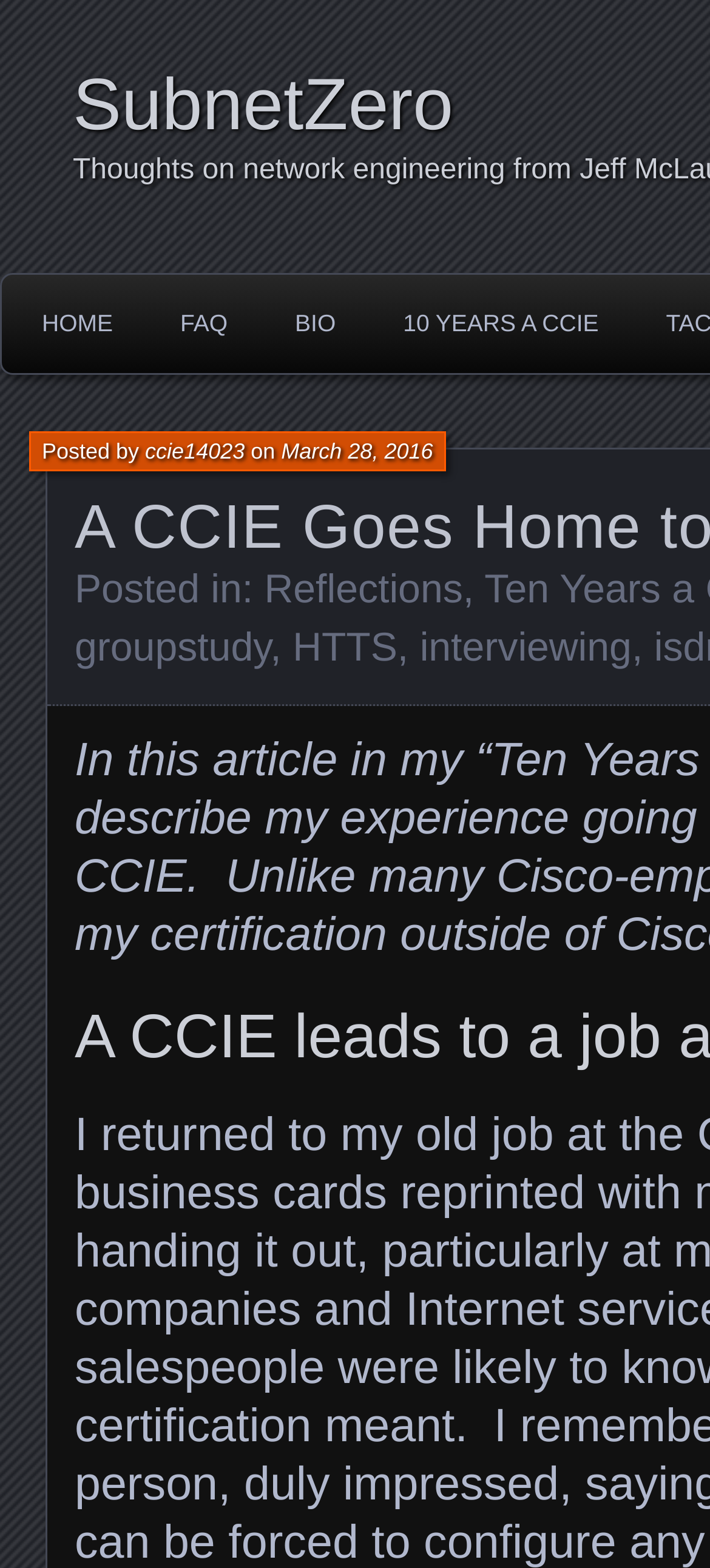Look at the image and answer the question in detail:
How many links are in the top menu?

I counted the number of link elements at the top of the page and found that there are four links: 'HOME', 'FAQ', 'BIO', and '10 YEARS A CCIE'.